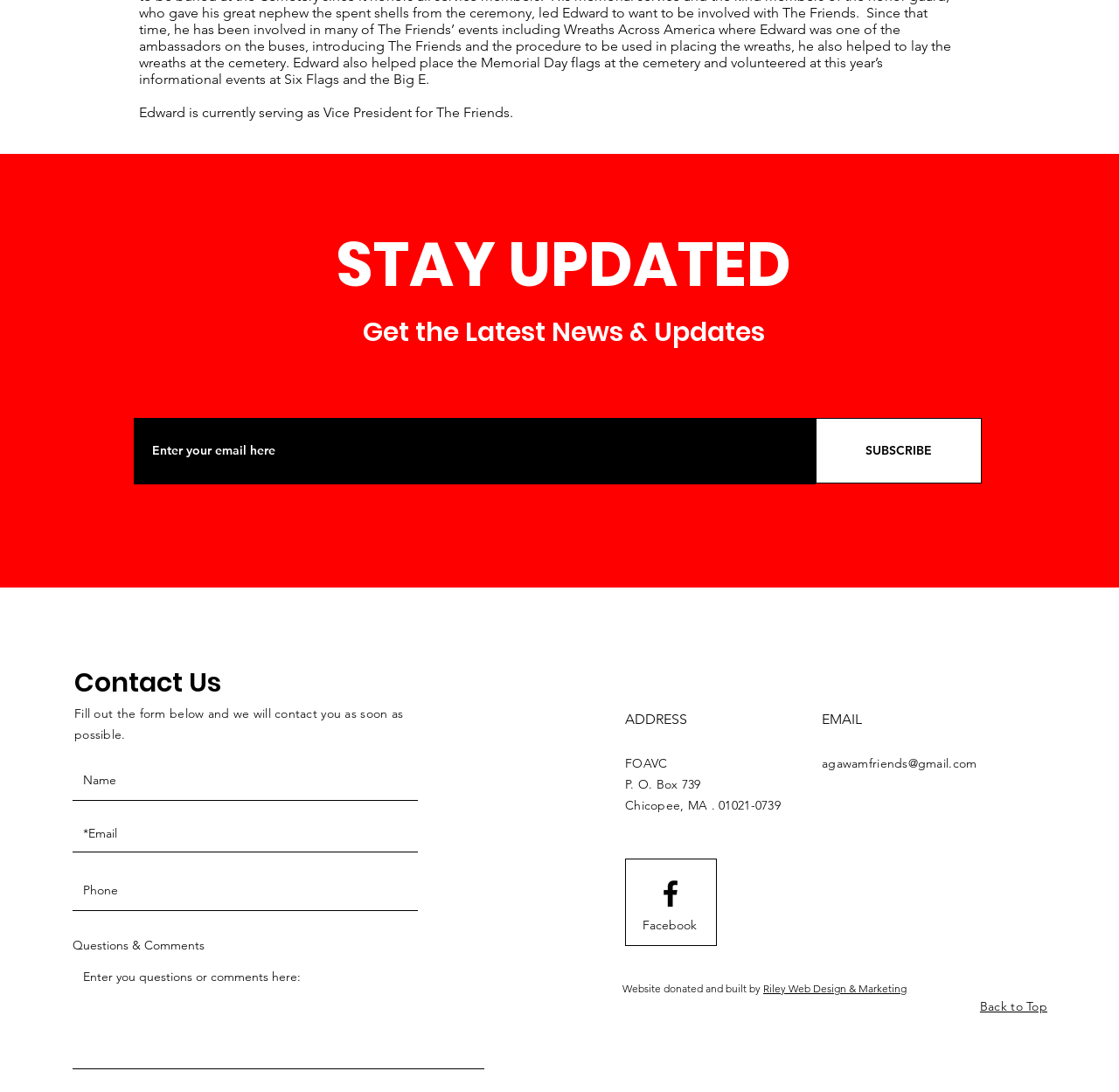Provide the bounding box coordinates of the HTML element described as: "Privacy Policy | Legal Disclaimer". The bounding box coordinates should be four float numbers between 0 and 1, i.e., [left, top, right, bottom].

None